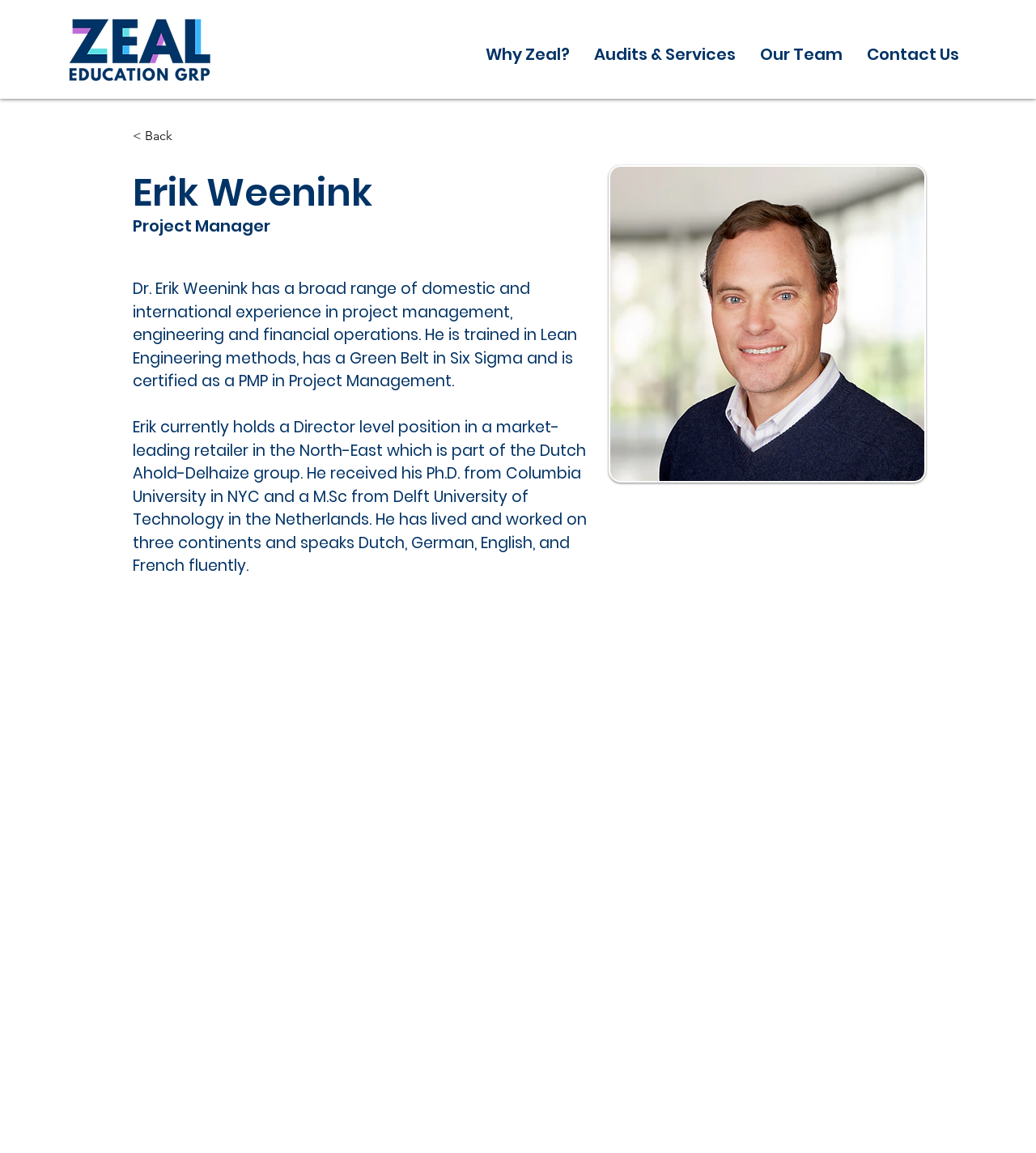Reply to the question with a brief word or phrase: What is the name of the university where Erik Weenink received his Ph.D.?

Columbia University